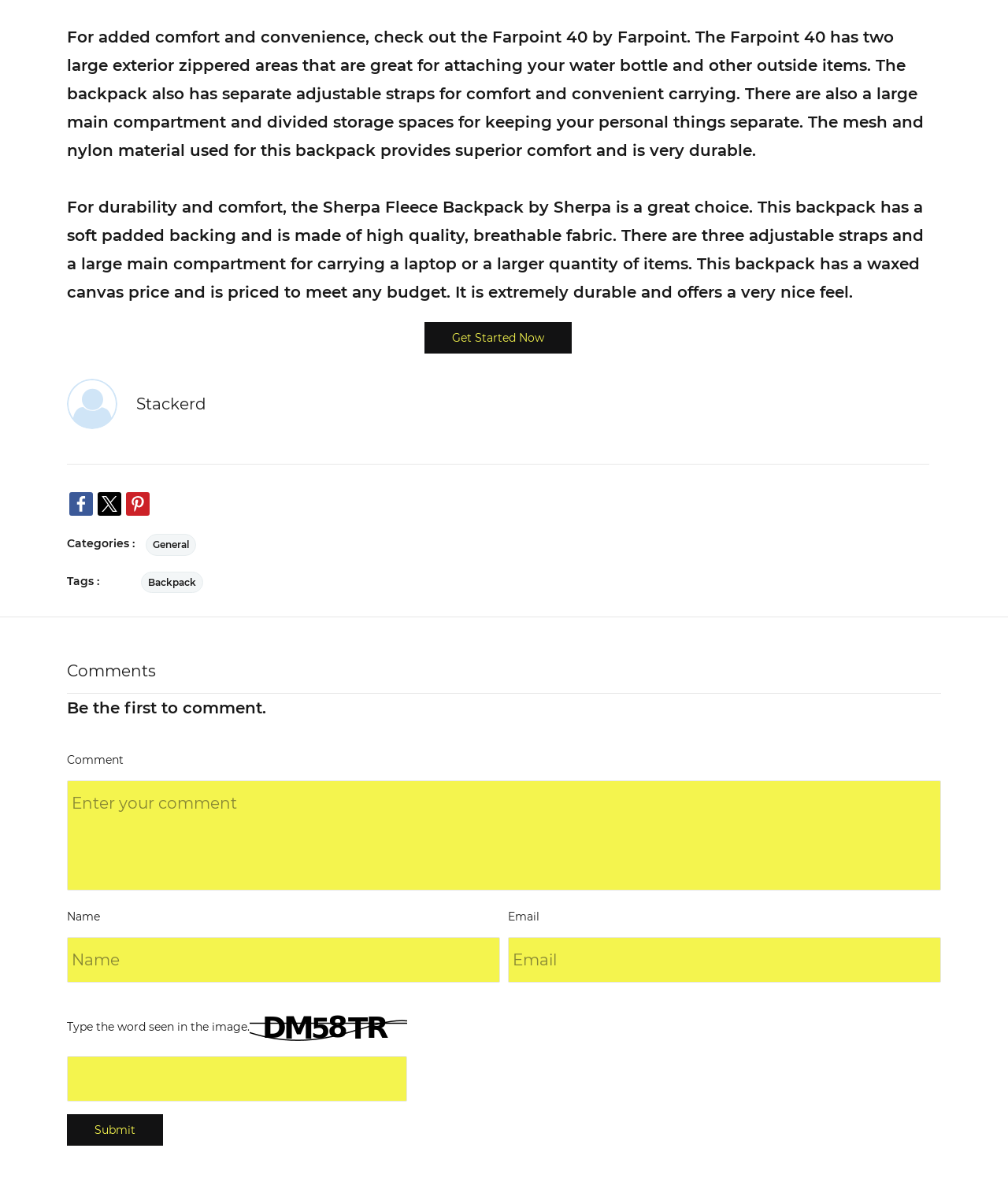Carefully examine the image and provide an in-depth answer to the question: How many backpacks are described on this page?

The webpage describes two backpacks, the Farpoint 40 by Farpoint and the Sherpa Fleece Backpack by Sherpa, with their features and characteristics.